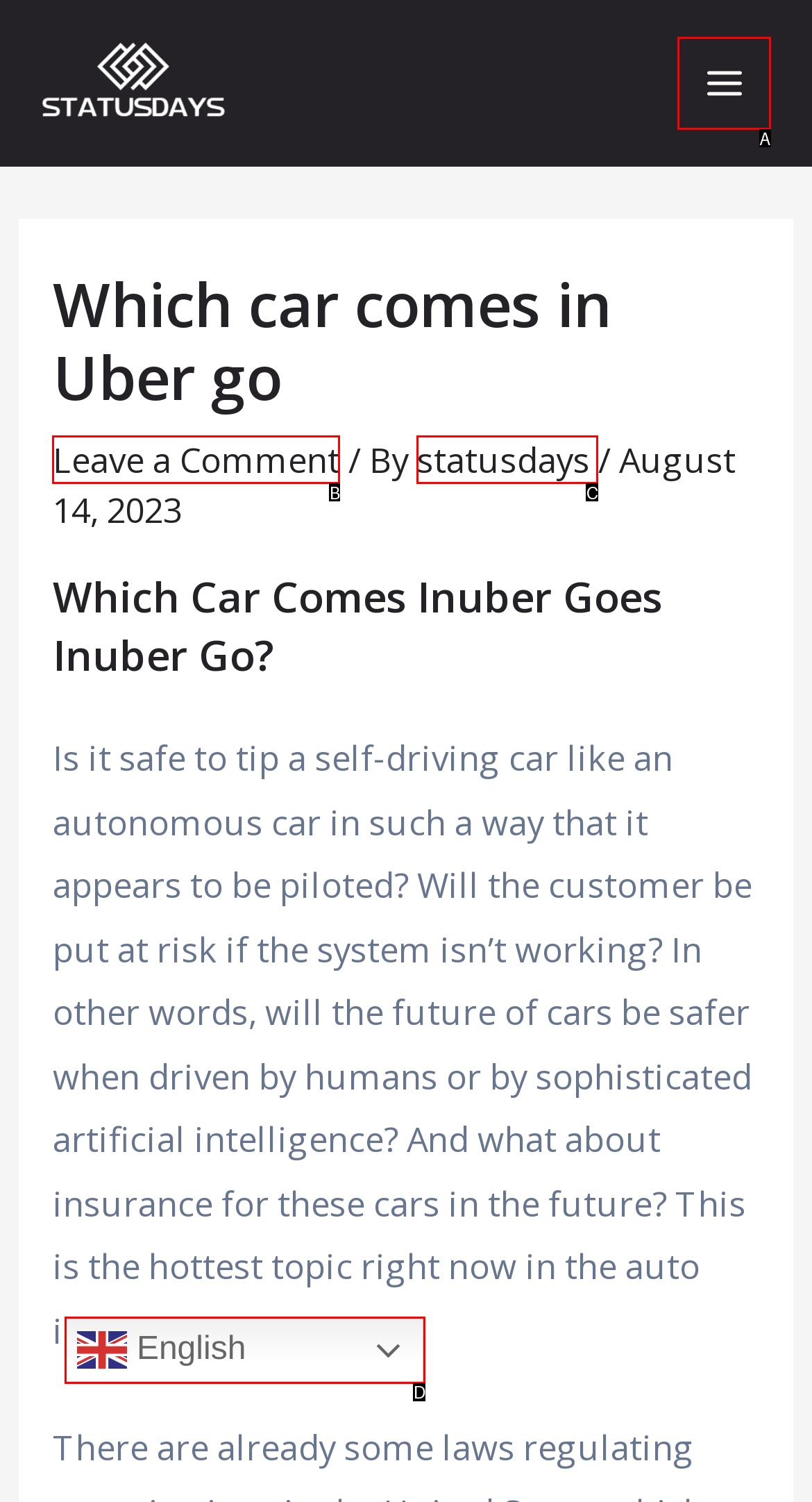Determine which option fits the element description: Main Menu
Answer with the option’s letter directly.

A